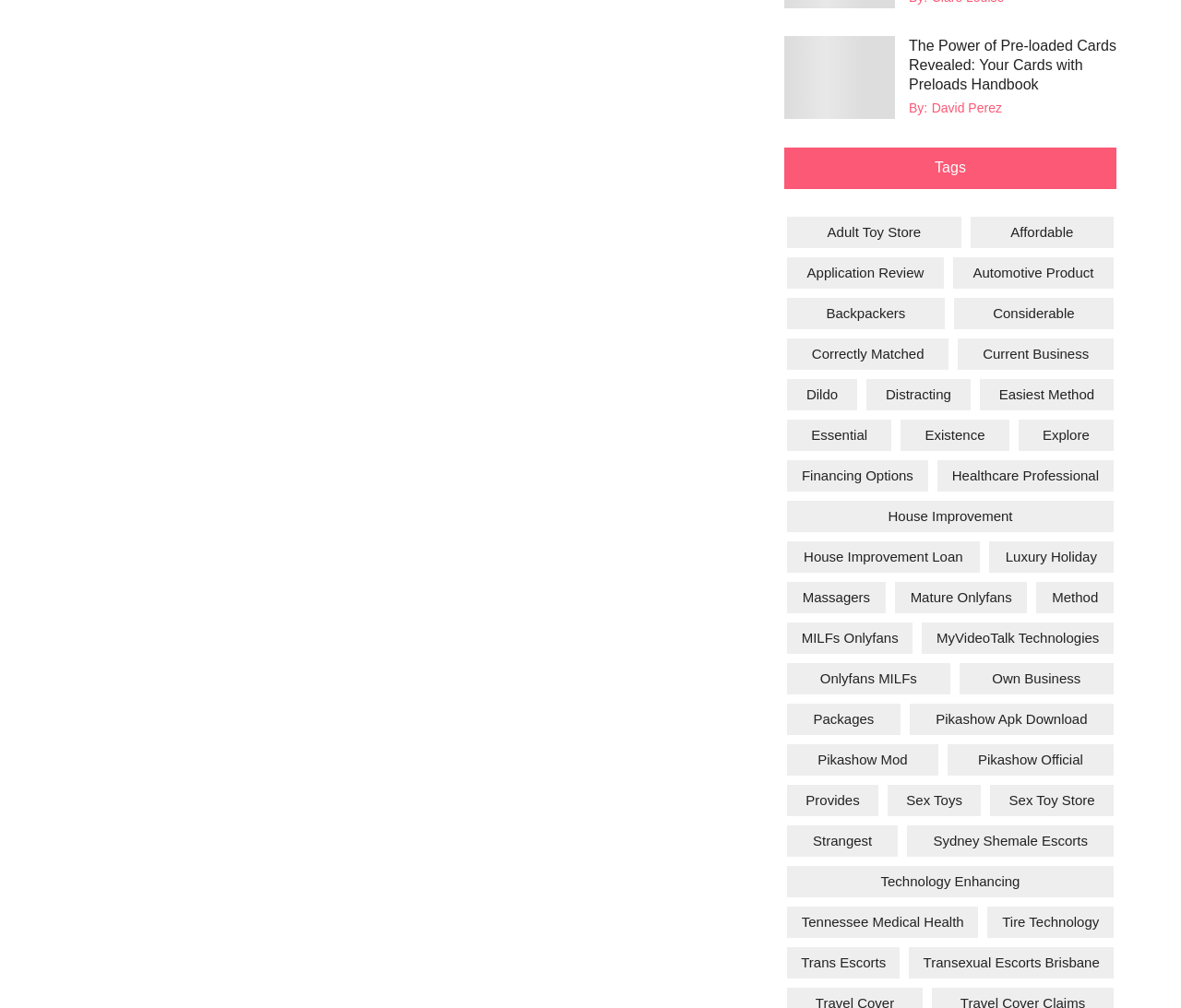Point out the bounding box coordinates of the section to click in order to follow this instruction: "Click on the 'Home' link".

None